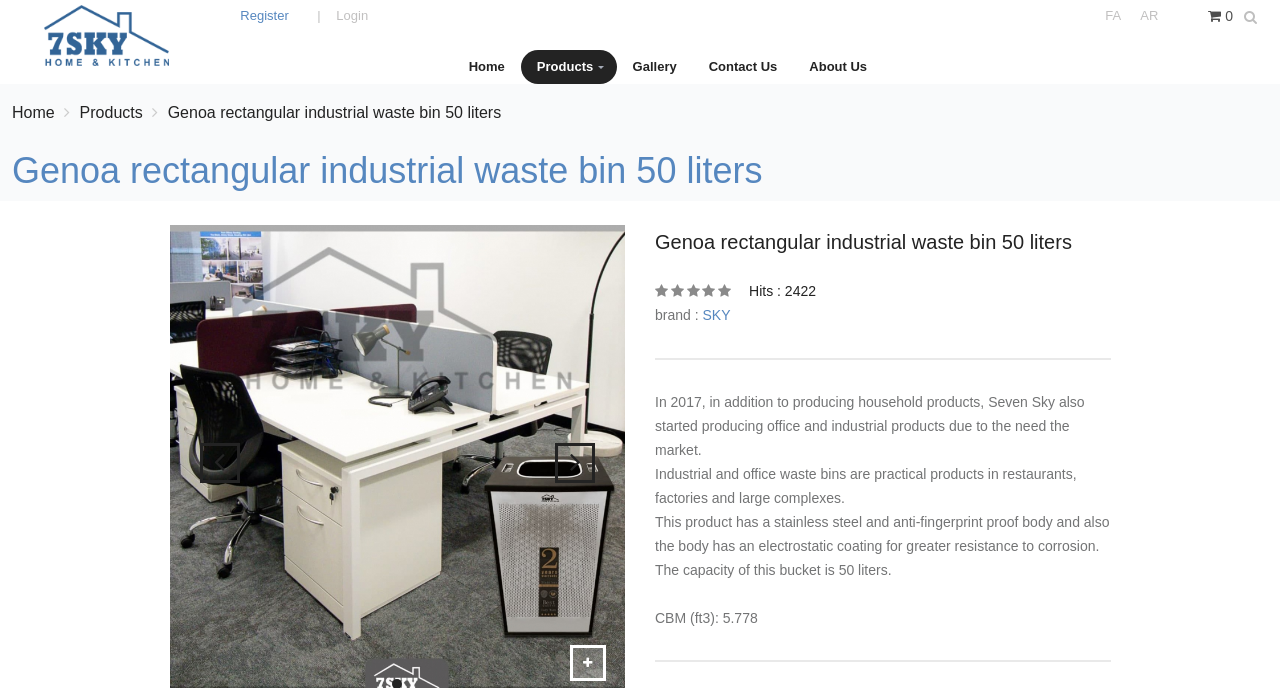Utilize the details in the image to thoroughly answer the following question: What is the brand of the product?

I found the answer by reading the text that says 'brand : SKY' on the webpage.